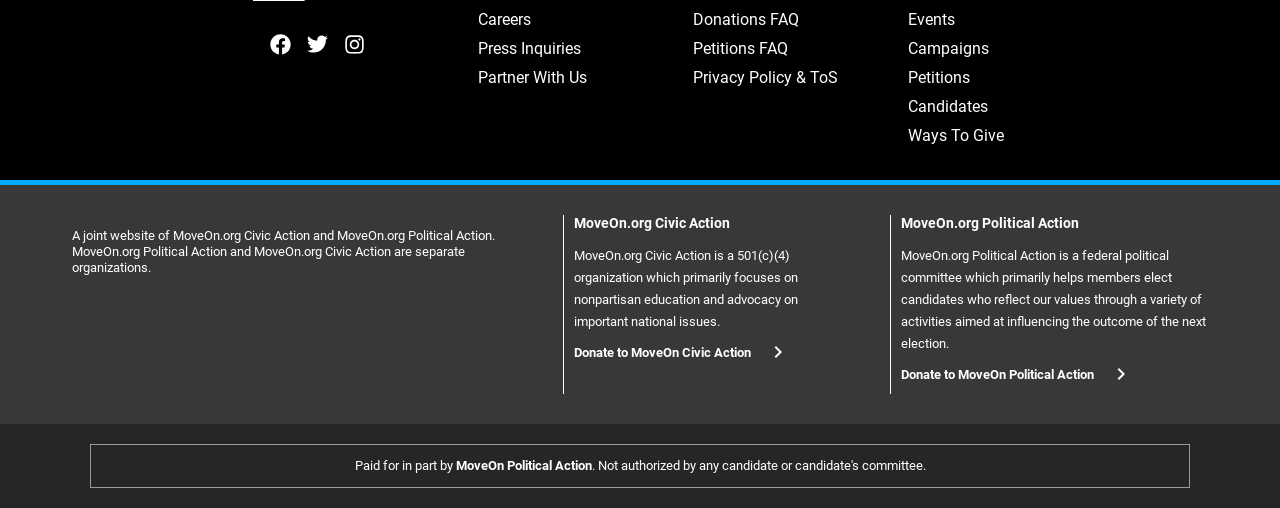What is the primary focus of MoveOn.org Political Action?
Please answer the question with a single word or phrase, referencing the image.

Electing candidates